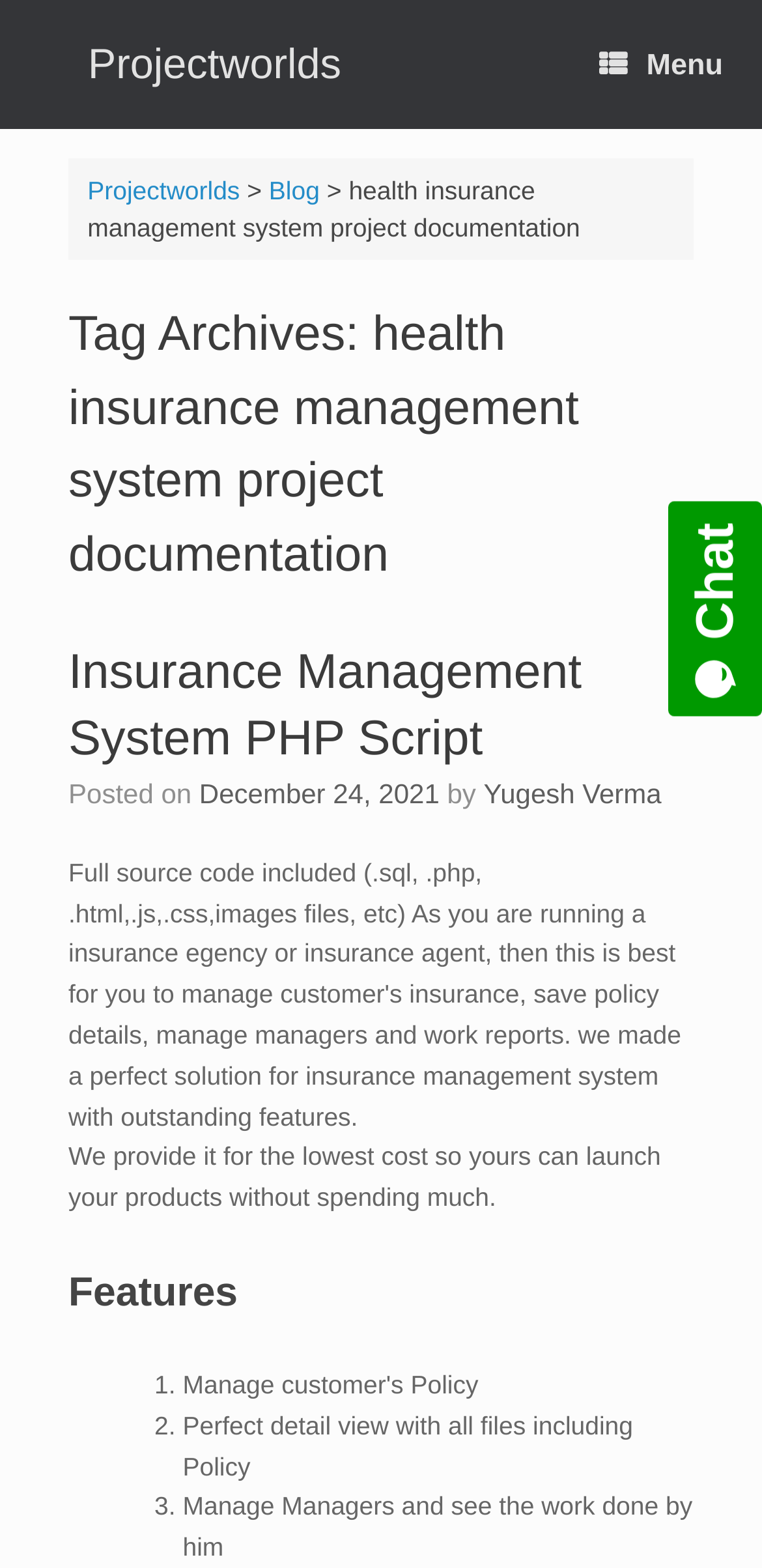Given the content of the image, can you provide a detailed answer to the question?
What is the date of the post?

I found the answer by looking at the link 'December 24, 2021' which is preceded by the text 'Posted on', indicating that December 24, 2021 is the date of the post.